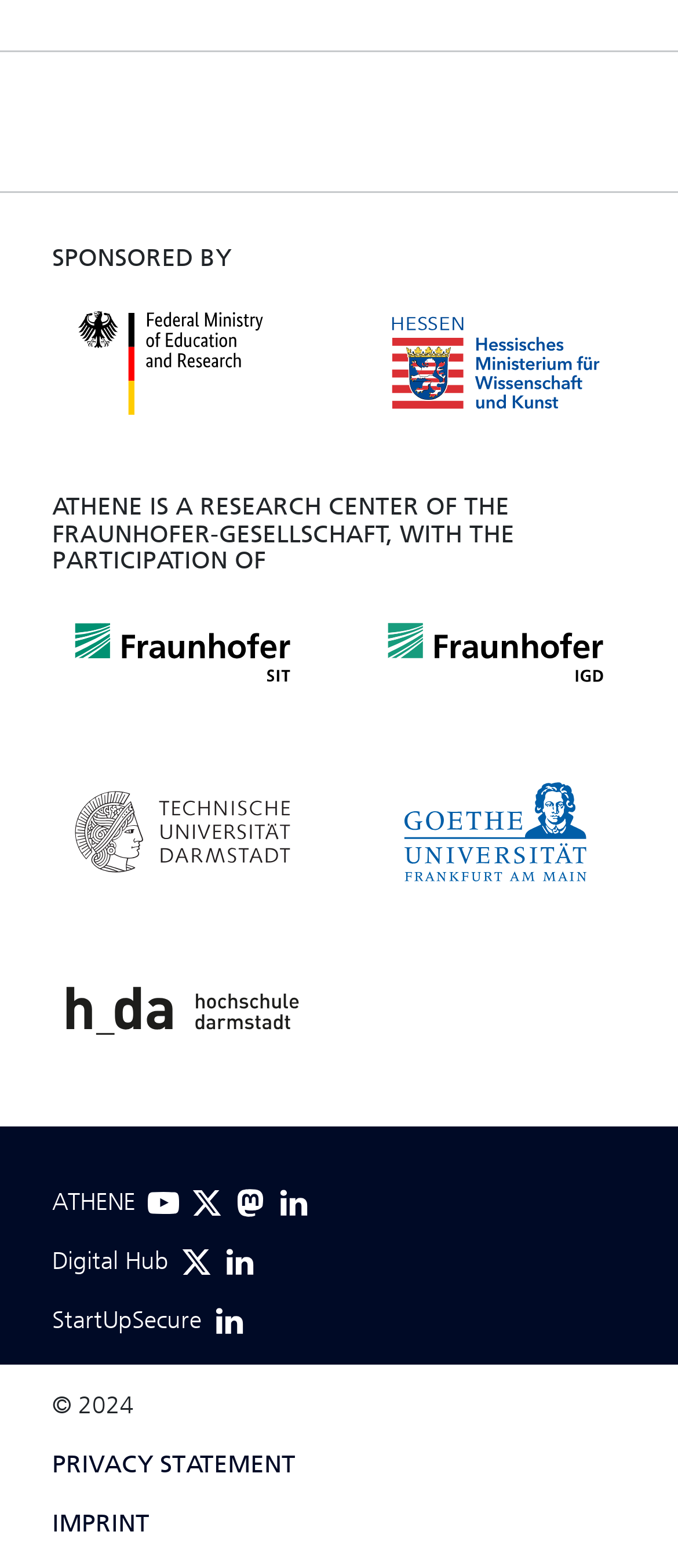Please find the bounding box for the following UI element description. Provide the coordinates in (top-left x, top-left y, bottom-right x, bottom-right y) format, with values between 0 and 1: parent_node: ATHENE title="YouTube"

[0.218, 0.758, 0.264, 0.778]